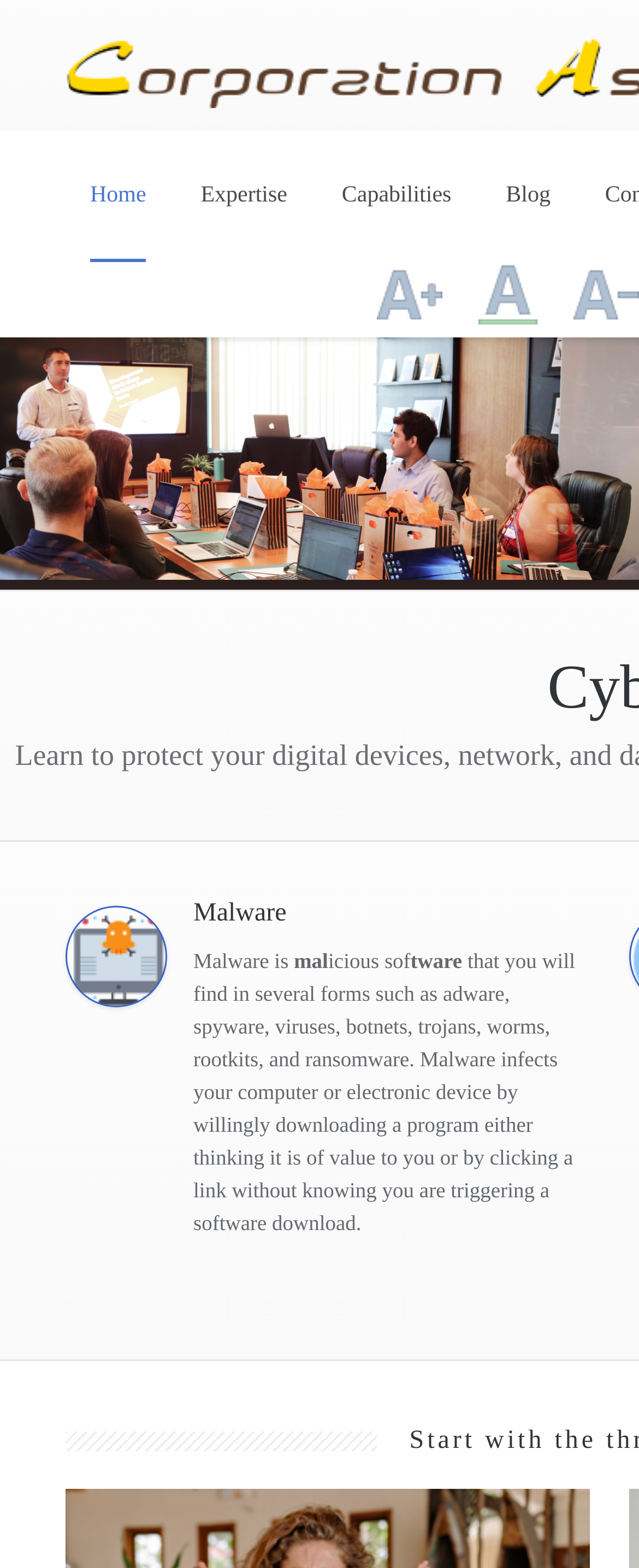Provide the bounding box coordinates of the UI element this sentence describes: "Mascara product list".

None